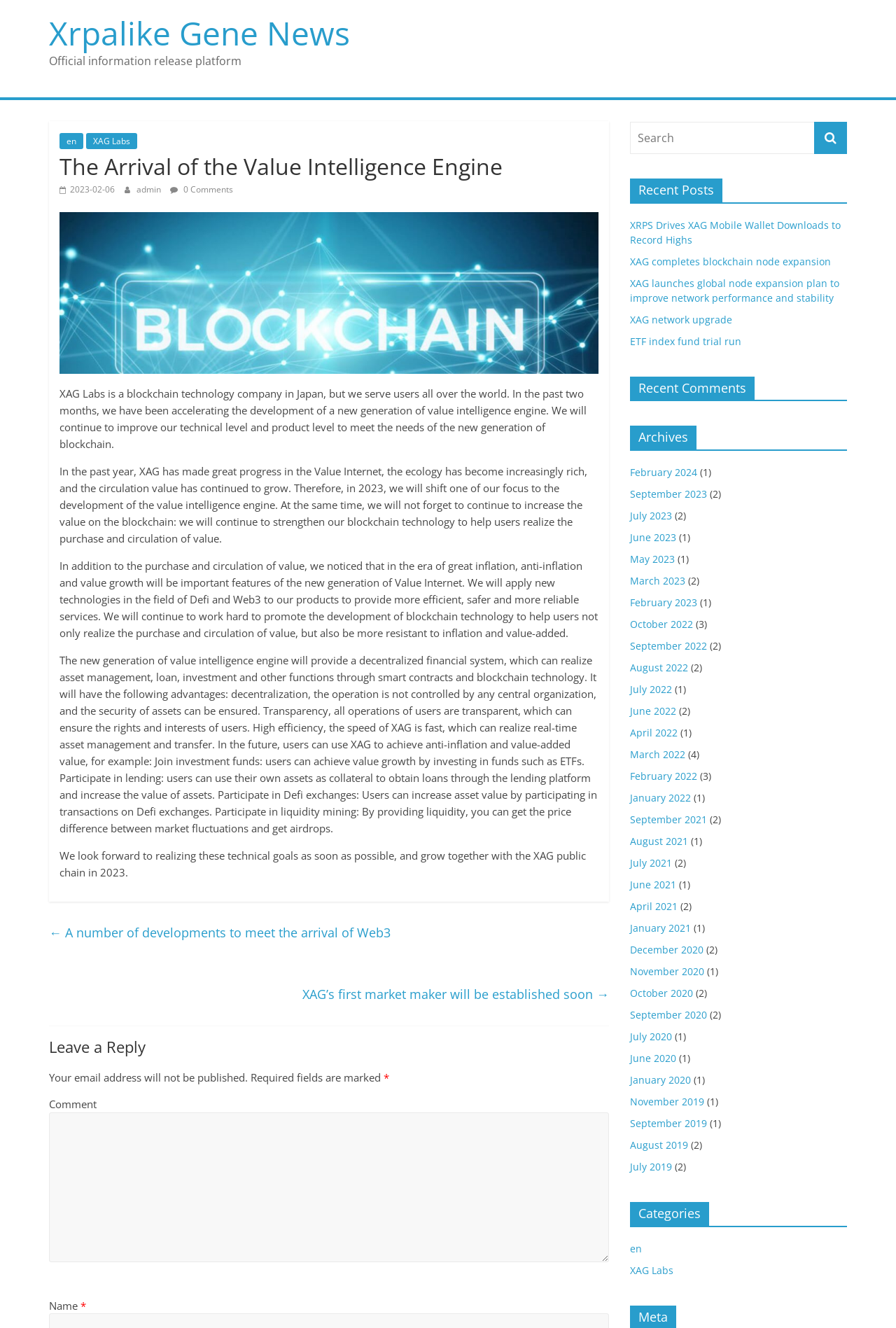How many links are there in the 'Recent Posts' section?
From the image, provide a succinct answer in one word or a short phrase.

5